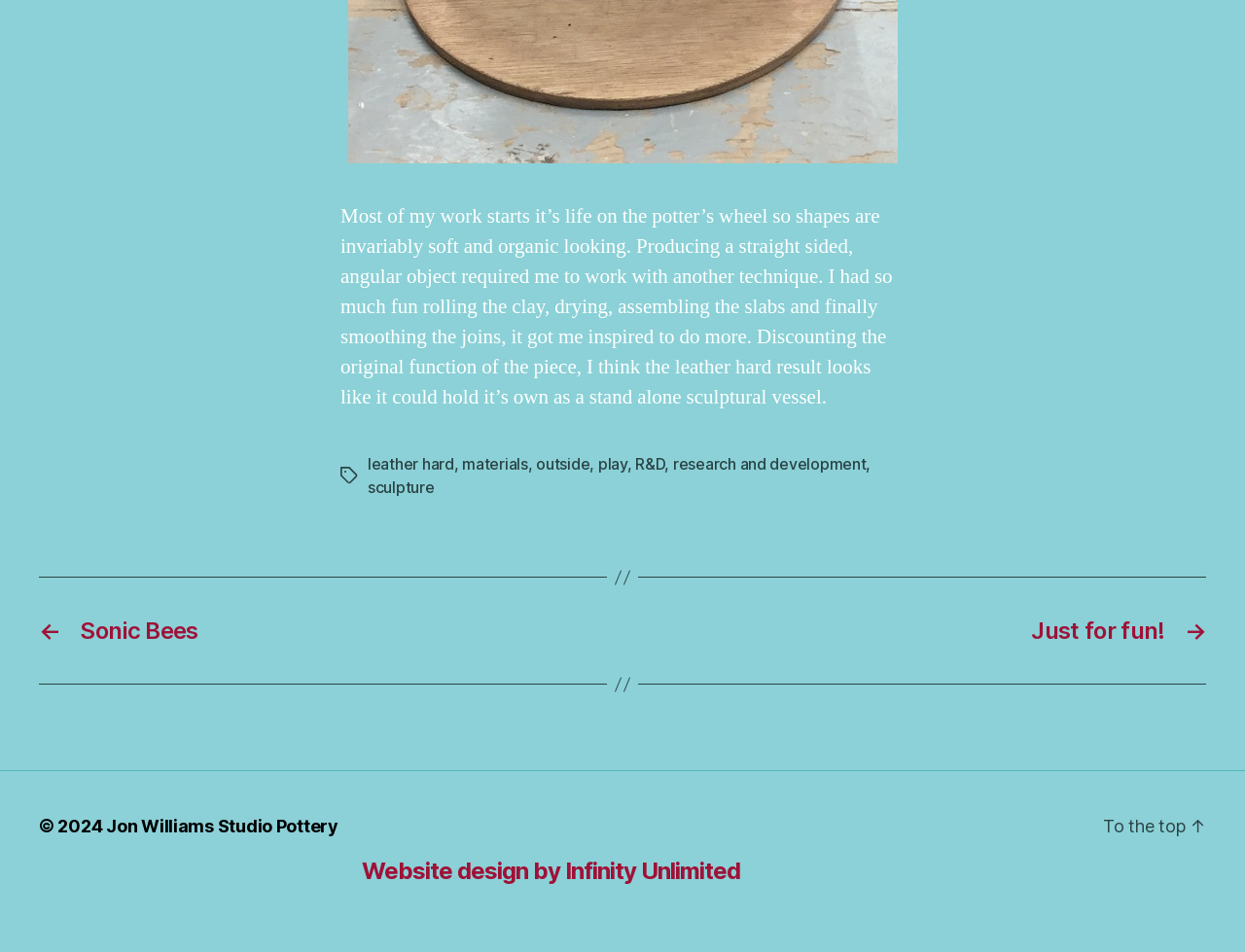Provide the bounding box coordinates of the section that needs to be clicked to accomplish the following instruction: "View the post 'Sonic Bees'."

[0.031, 0.648, 0.484, 0.678]